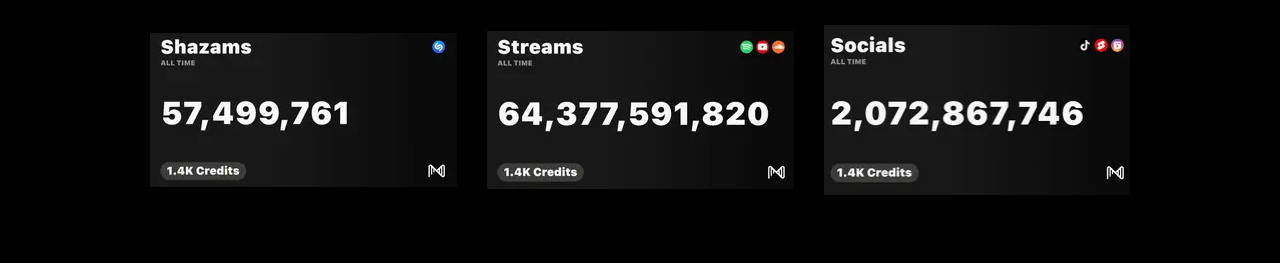Examine the image carefully and respond to the question with a detailed answer: 
What is the relative position of the second image?

I compared the x1 and x2 coordinates of the three image elements and found that the second image with ID 428 has x1 and x2 coordinates that are roughly in the middle of the webpage, indicating that it is positioned in the middle.